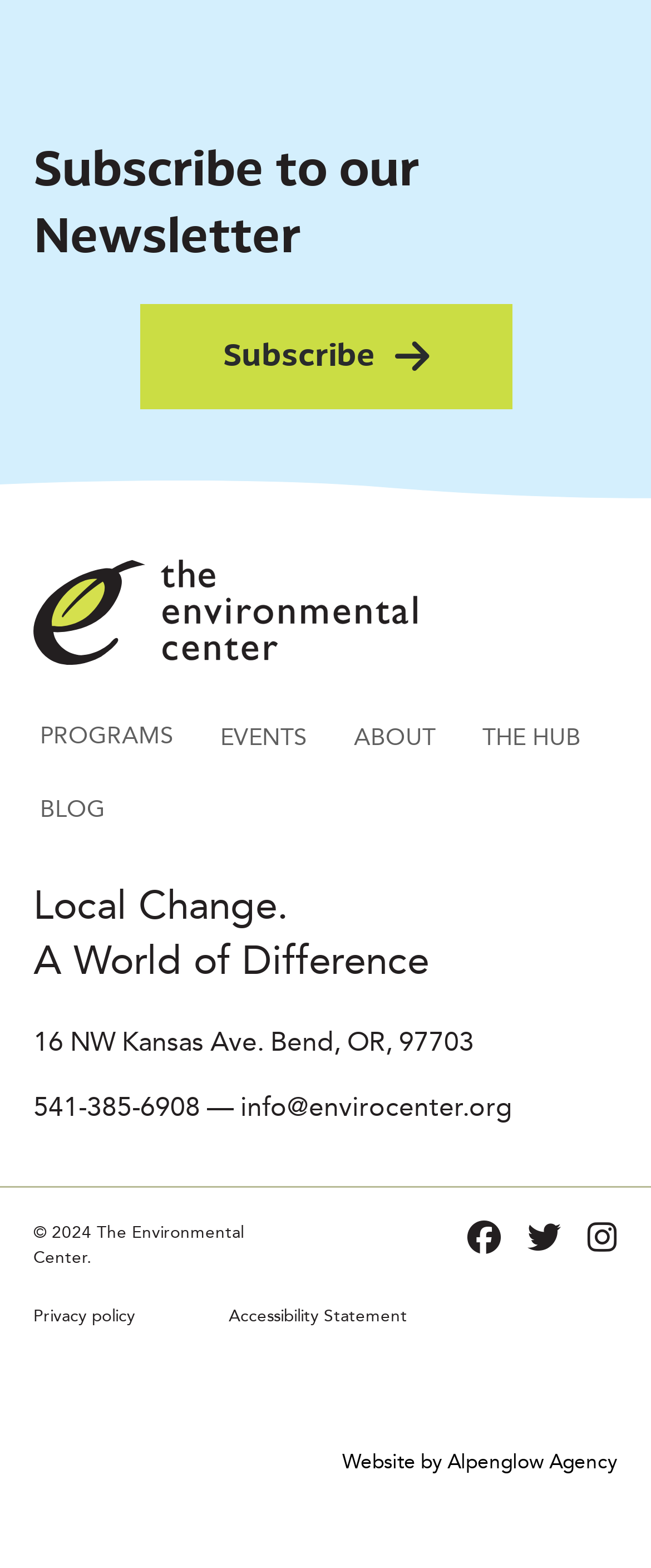Indicate the bounding box coordinates of the clickable region to achieve the following instruction: "Send an email to the Environmental Center."

[0.369, 0.692, 0.787, 0.719]